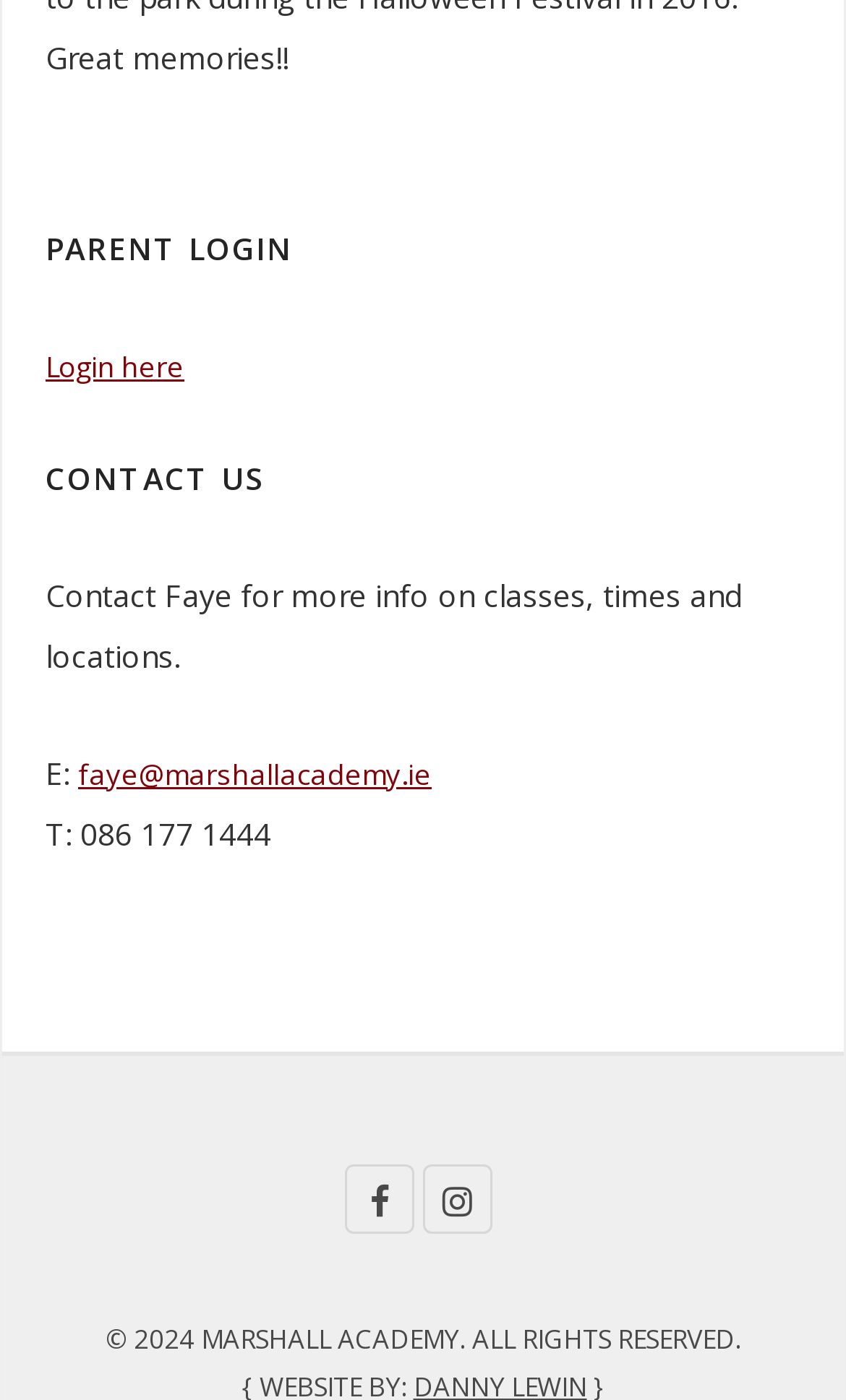Identify the bounding box coordinates for the UI element mentioned here: "Login here". Provide the coordinates as four float values between 0 and 1, i.e., [left, top, right, bottom].

[0.054, 0.248, 0.218, 0.276]